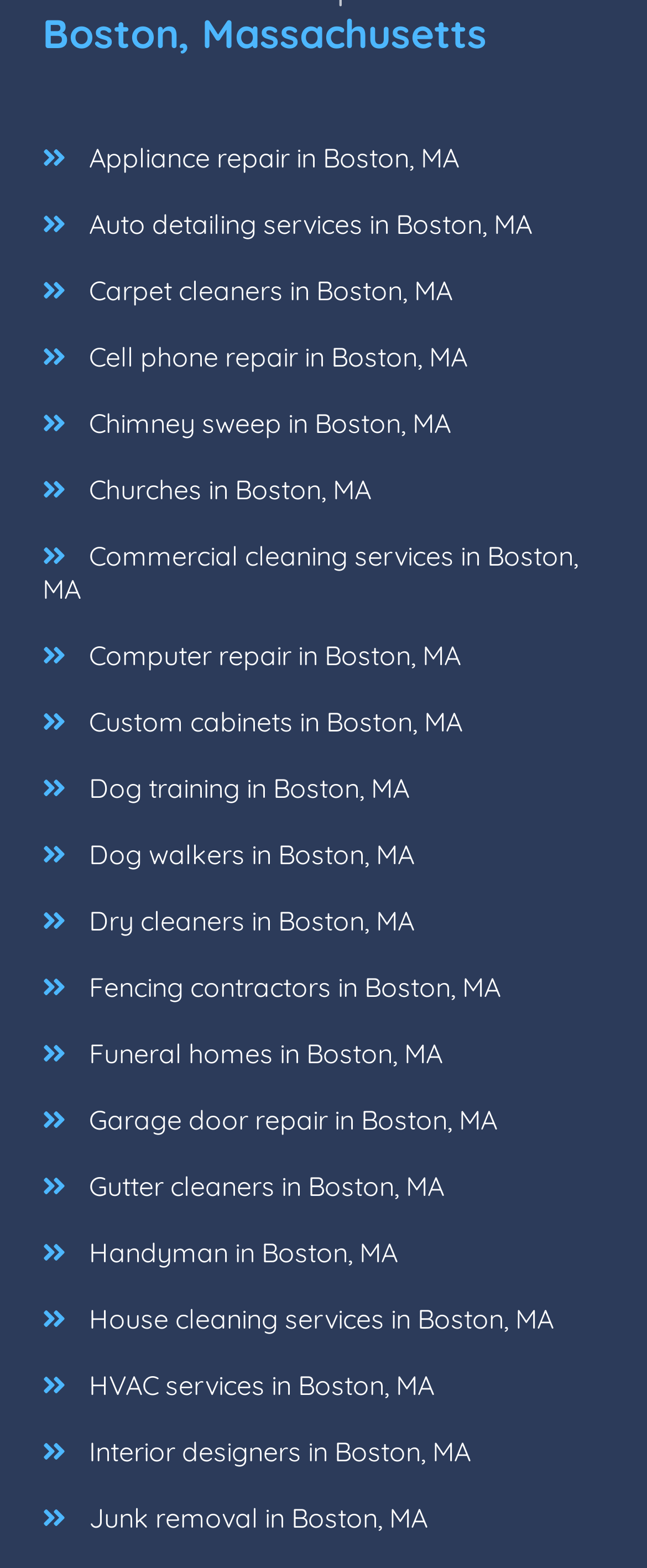Locate the bounding box coordinates of the clickable region to complete the following instruction: "Click on the 'Welcome' link."

None